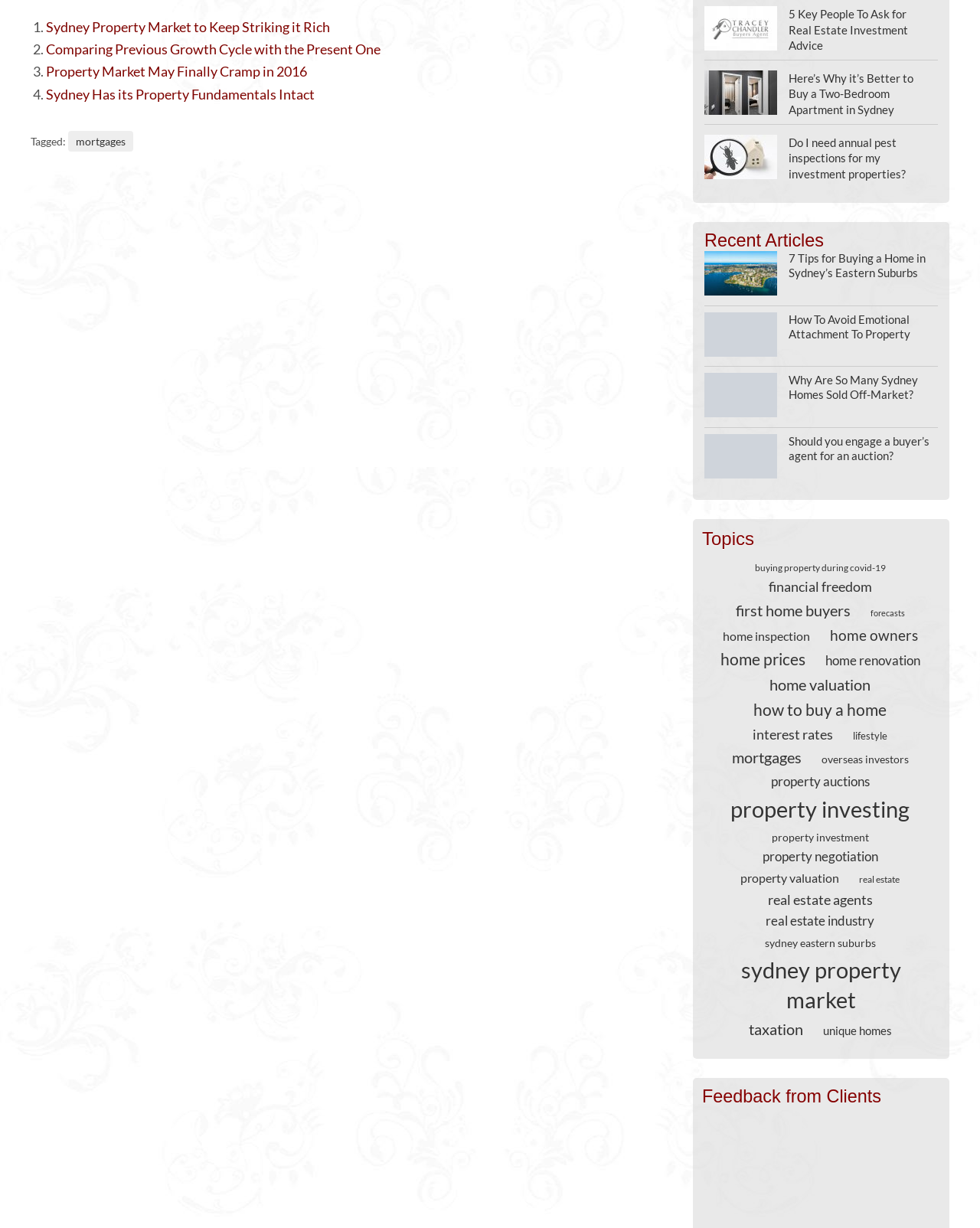Determine the bounding box coordinates for the area that should be clicked to carry out the following instruction: "Take action and send a letter to the UN Office".

None